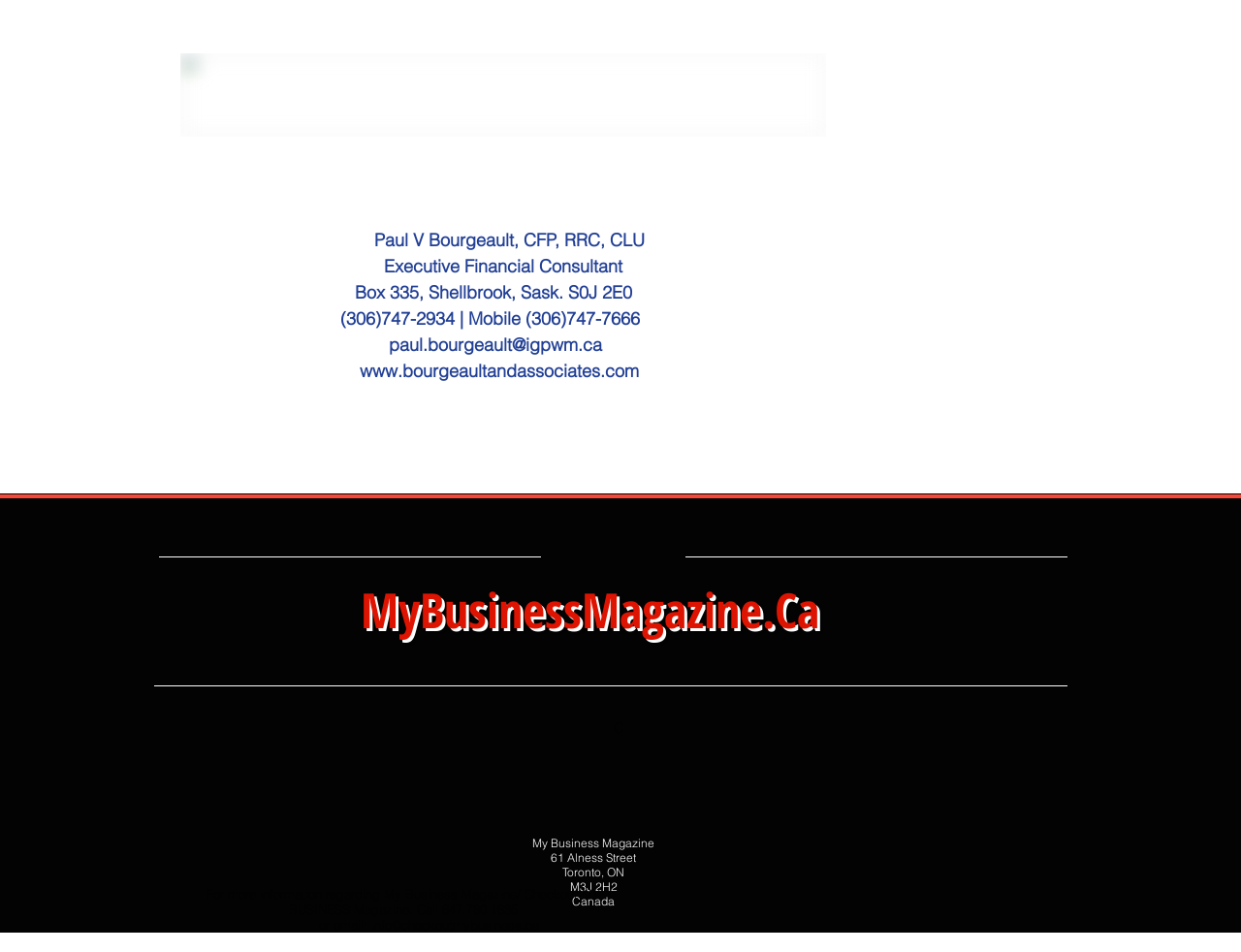What is the email address of My Business Magazine?
Please provide a comprehensive answer based on the information in the image.

The webpage contains a link with the text 'info@checkoutmybusiness.ca', which is the email address of My Business Magazine.